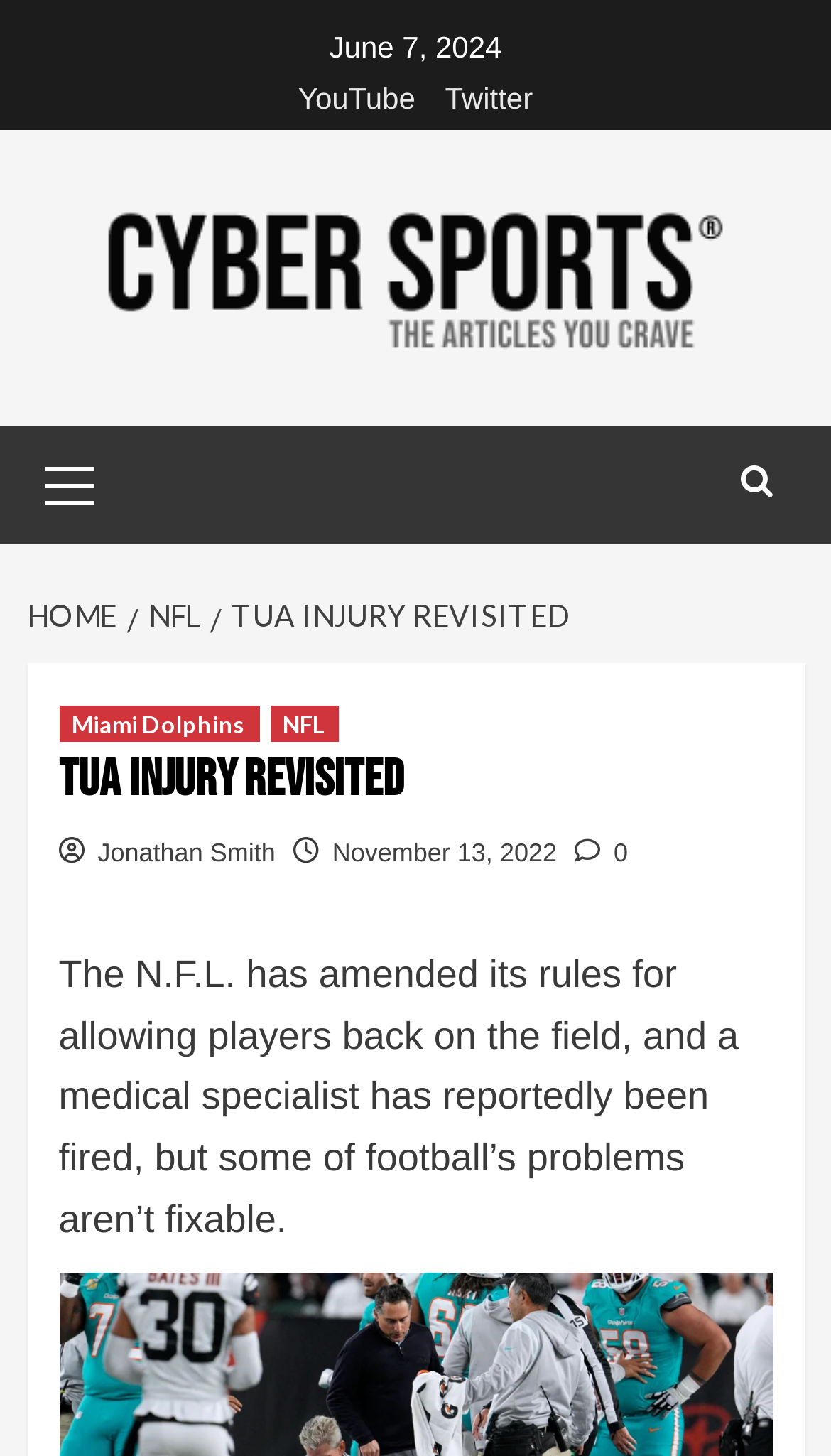How many social media links are present at the top?
Provide a thorough and detailed answer to the question.

I counted the number of social media links at the top of the page and found two links, one for YouTube and one for Twitter.